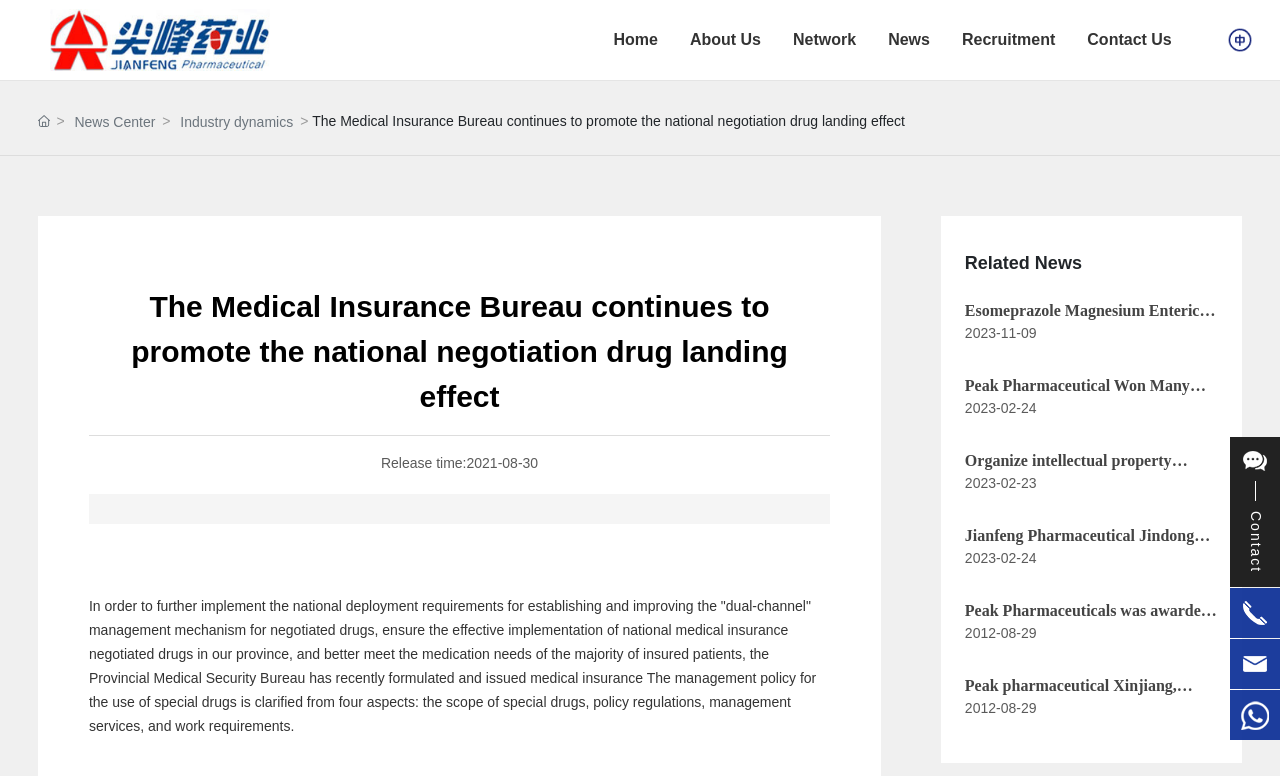Please provide a comprehensive response to the question based on the details in the image: What is the release date of the news 'Peak Pharmaceuticals was awarded the patent certificate of the invention of the slow-release tablets of aceclofenac and its preparation methods.'?

The release date can be found next to the news link 'Peak Pharmaceuticals was awarded the patent certificate of the invention of the slow-release tablets of aceclofenac and its preparation methods.' in the 'Related News' section.